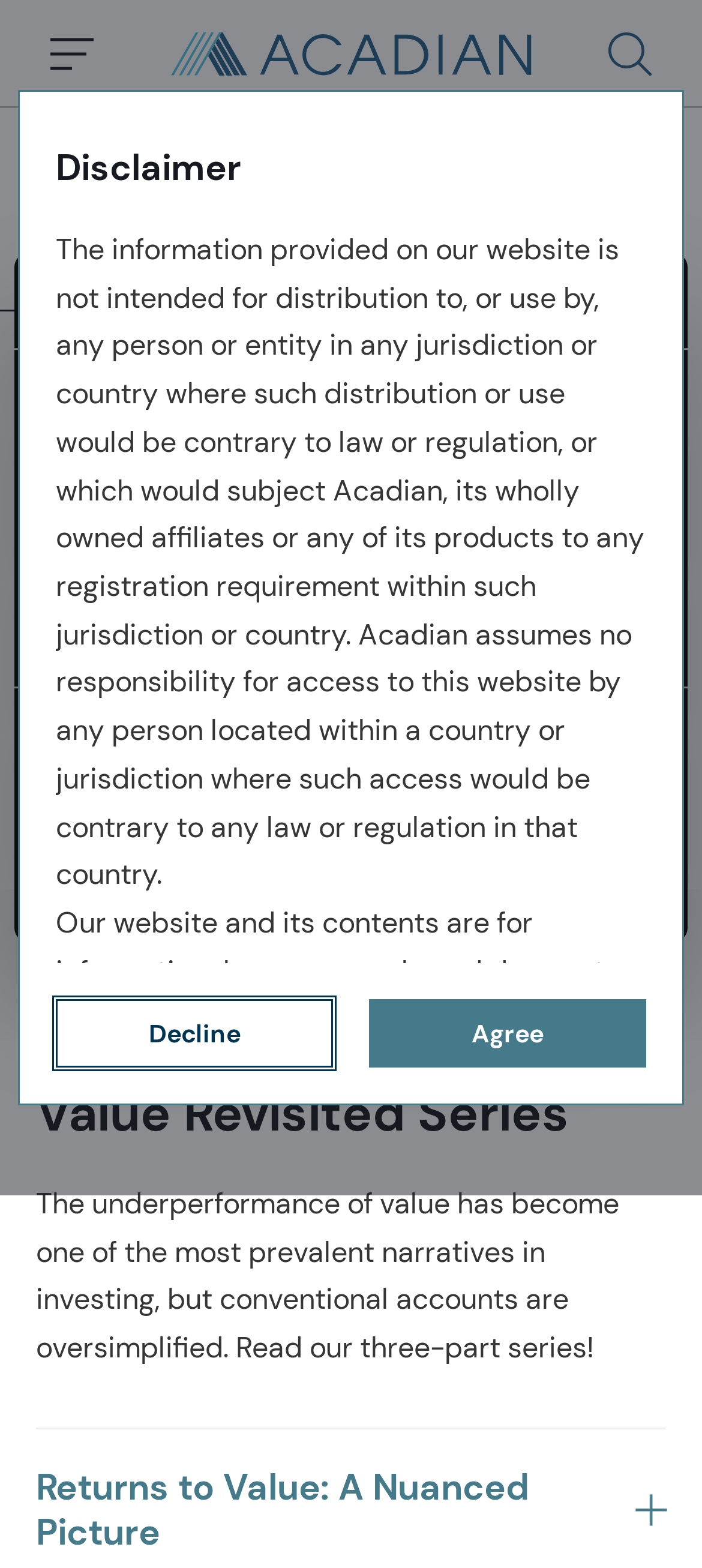Provide the bounding box coordinates of the HTML element this sentence describes: "Agree". The bounding box coordinates consist of four float numbers between 0 and 1, i.e., [left, top, right, bottom].

[0.526, 0.637, 0.921, 0.681]